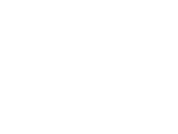Answer this question using a single word or a brief phrase:
What type of clients does Jason Scott focus on?

First-time home buyers and real estate investors